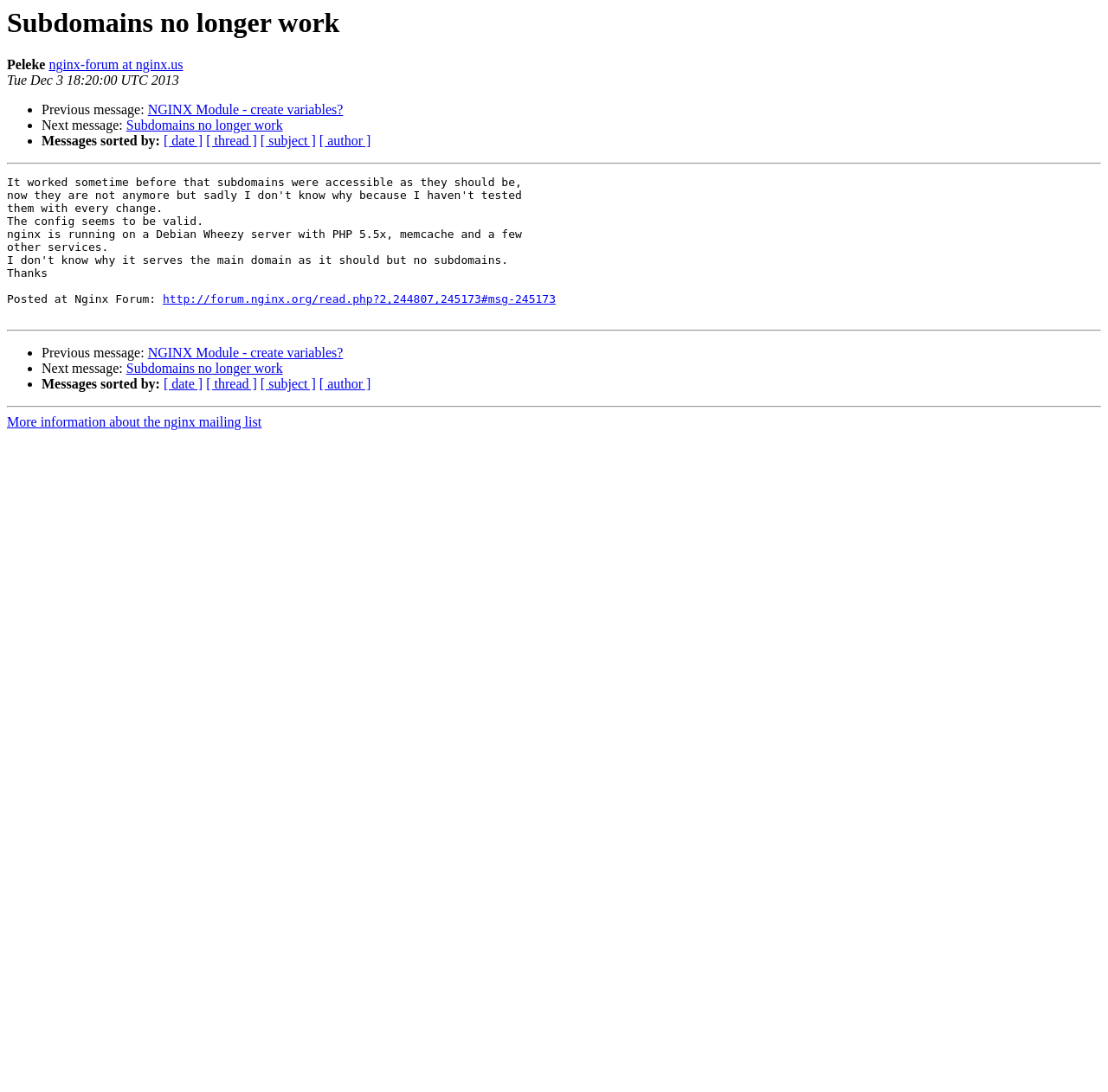How many links are there to sort messages by?
Provide an in-depth answer to the question, covering all aspects.

I found the links to sort messages by by looking at the links with the texts '[ date ]', '[ thread ]', '[ subject ]', and '[ author ]' which are located at [0.148, 0.122, 0.183, 0.136], [0.186, 0.122, 0.232, 0.136], [0.235, 0.122, 0.285, 0.136], and [0.288, 0.122, 0.335, 0.136] respectively on the webpage.